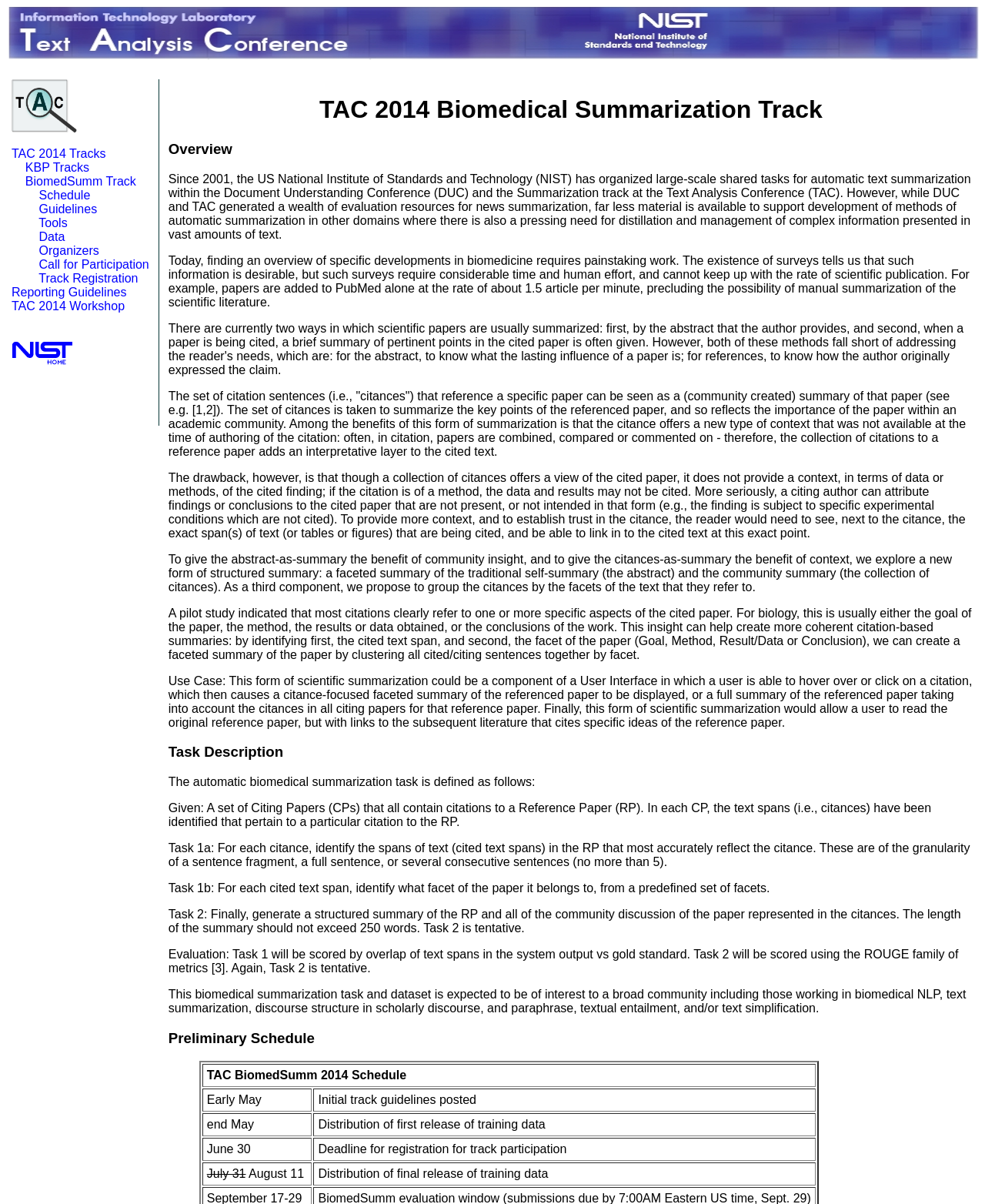Kindly determine the bounding box coordinates for the area that needs to be clicked to execute this instruction: "Go to the Organizers page".

[0.04, 0.203, 0.101, 0.214]